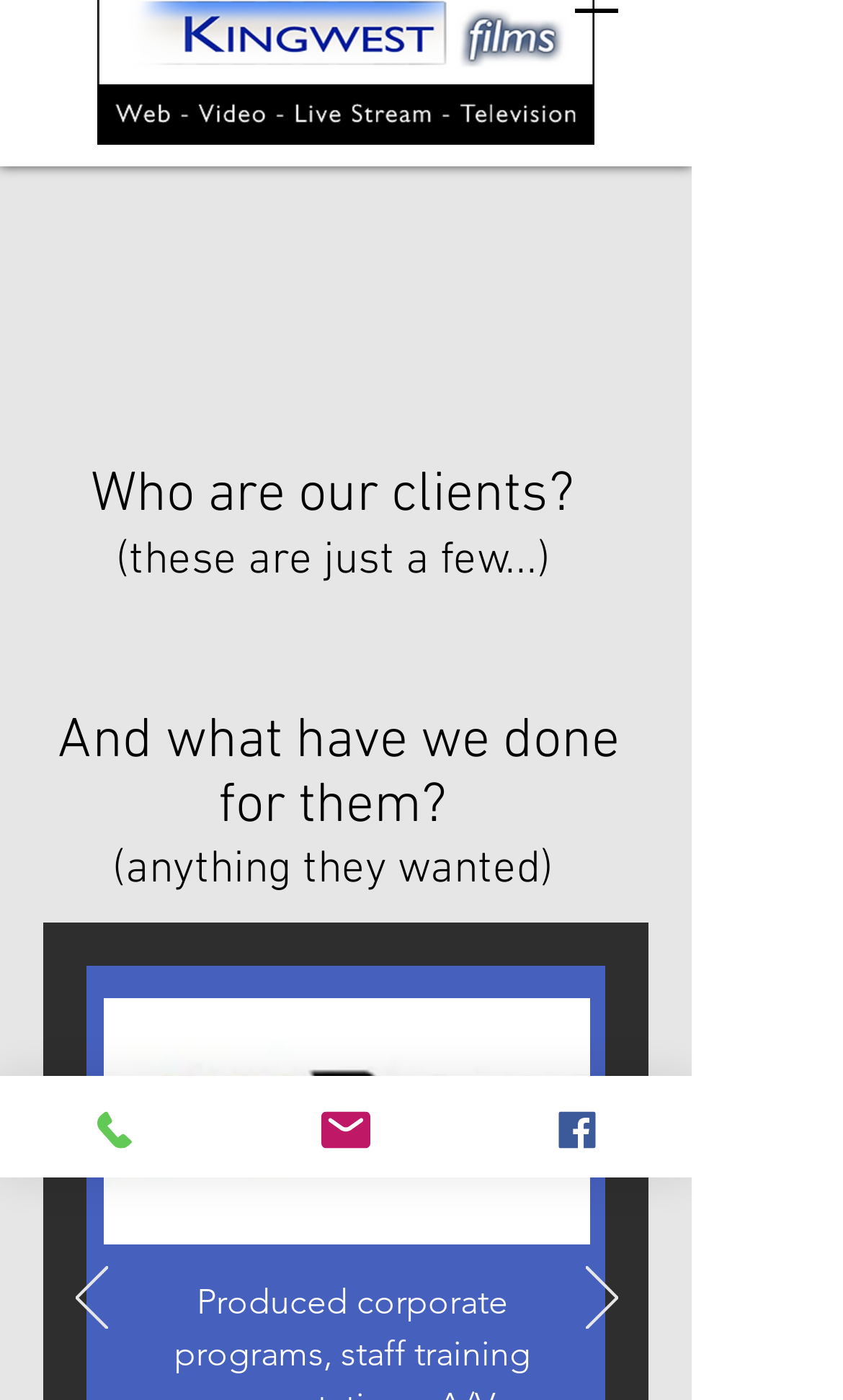Please reply with a single word or brief phrase to the question: 
What is the first client shown?

Repco